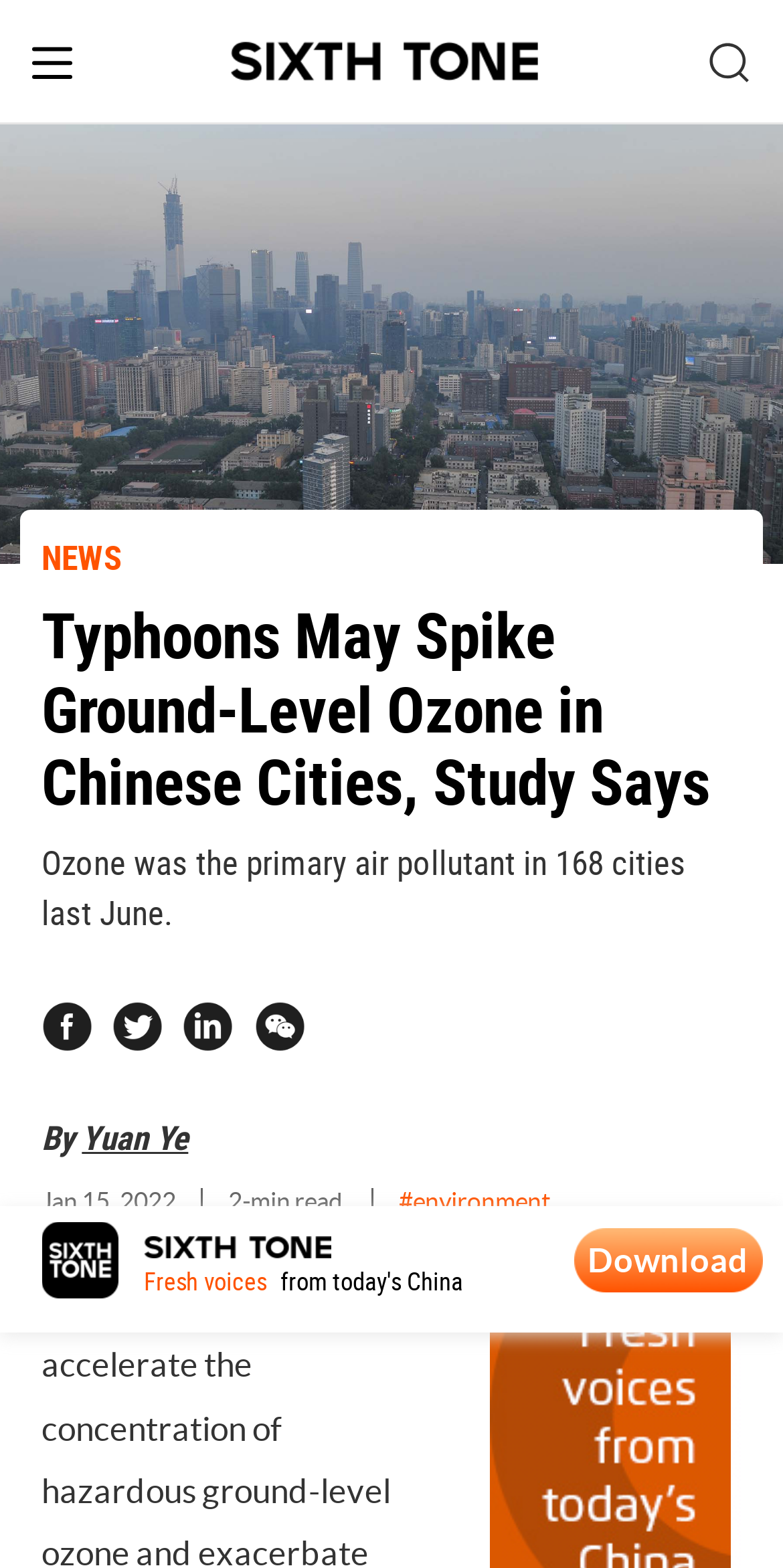How many links are in the top navigation bar?
Respond to the question with a well-detailed and thorough answer.

I counted the number of links in the top navigation bar, which are 'NEWS', 'FEATURES', 'VOICES & OPINION', 'MULTIMEDIA', 'DAILY TONES', and 'SIXTH TONE ×', so there are 6 links in total.